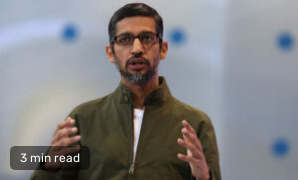Please respond in a single word or phrase: 
What is the background of the scene?

softly blurred